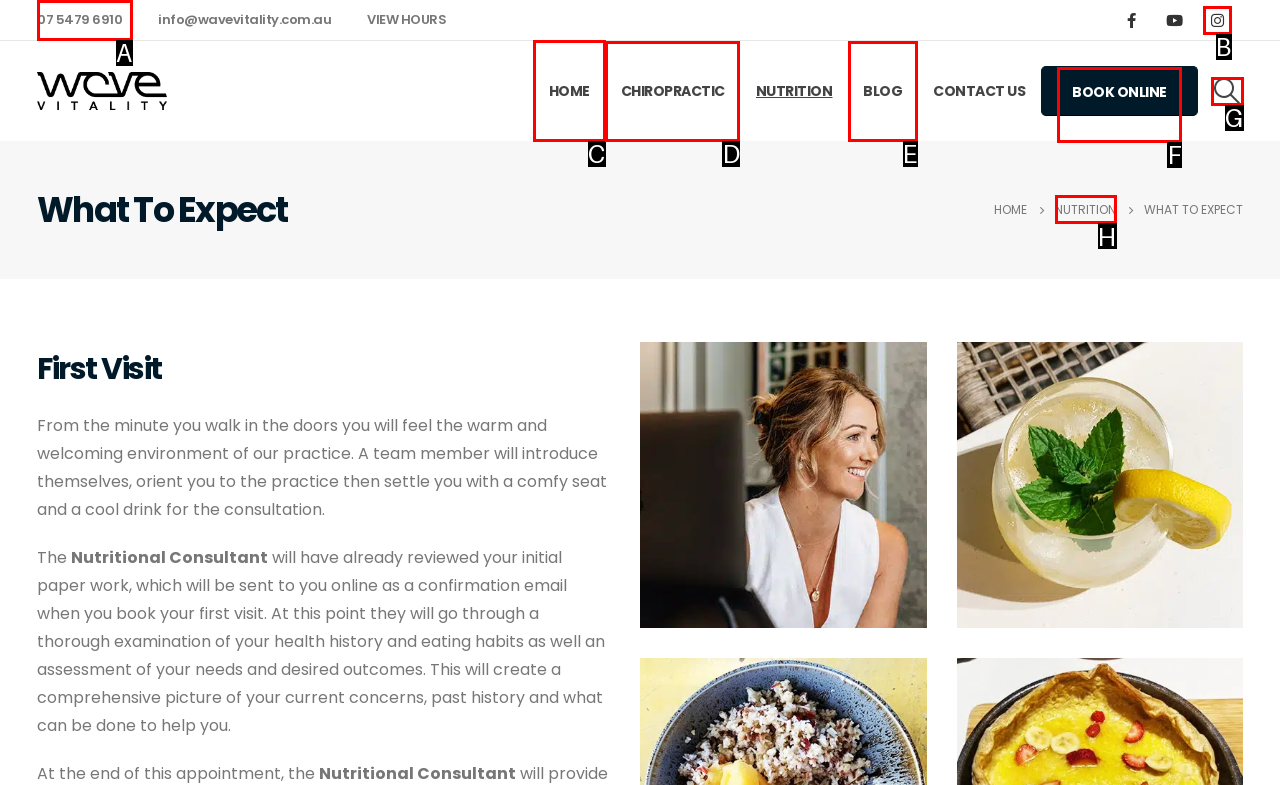Which option should be clicked to execute the task: Go to the home page?
Reply with the letter of the chosen option.

C